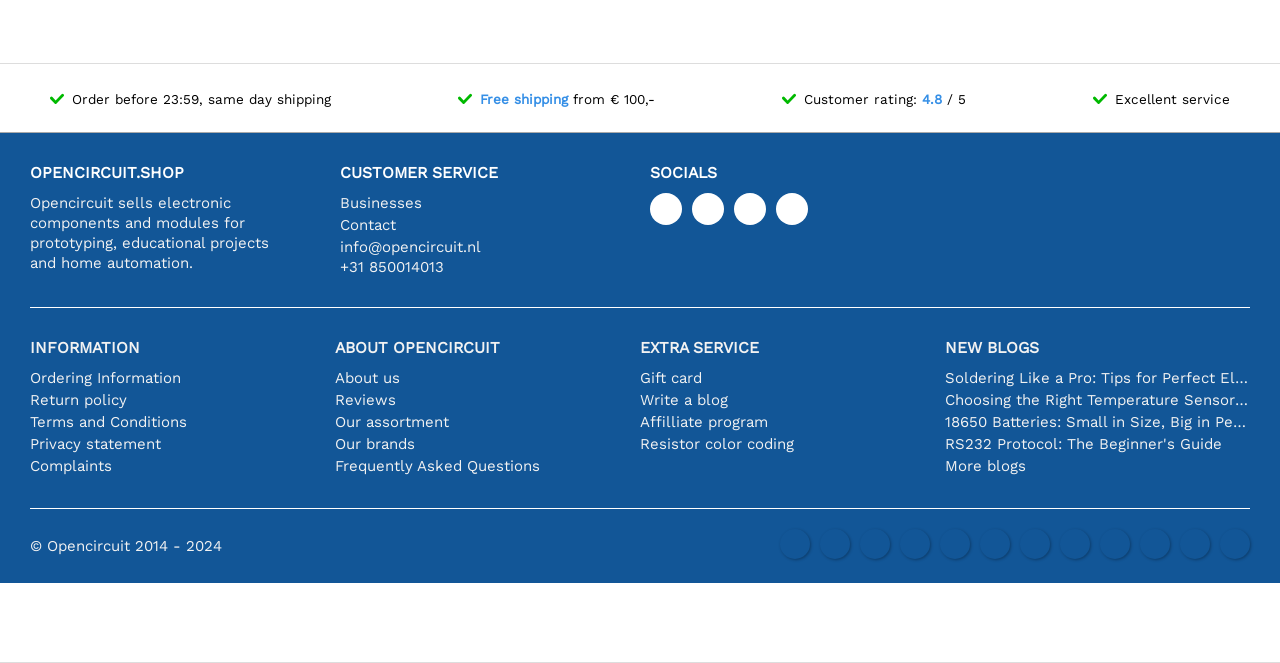Determine the bounding box coordinates of the UI element described by: "Resistor color coding".

[0.5, 0.654, 0.723, 0.684]